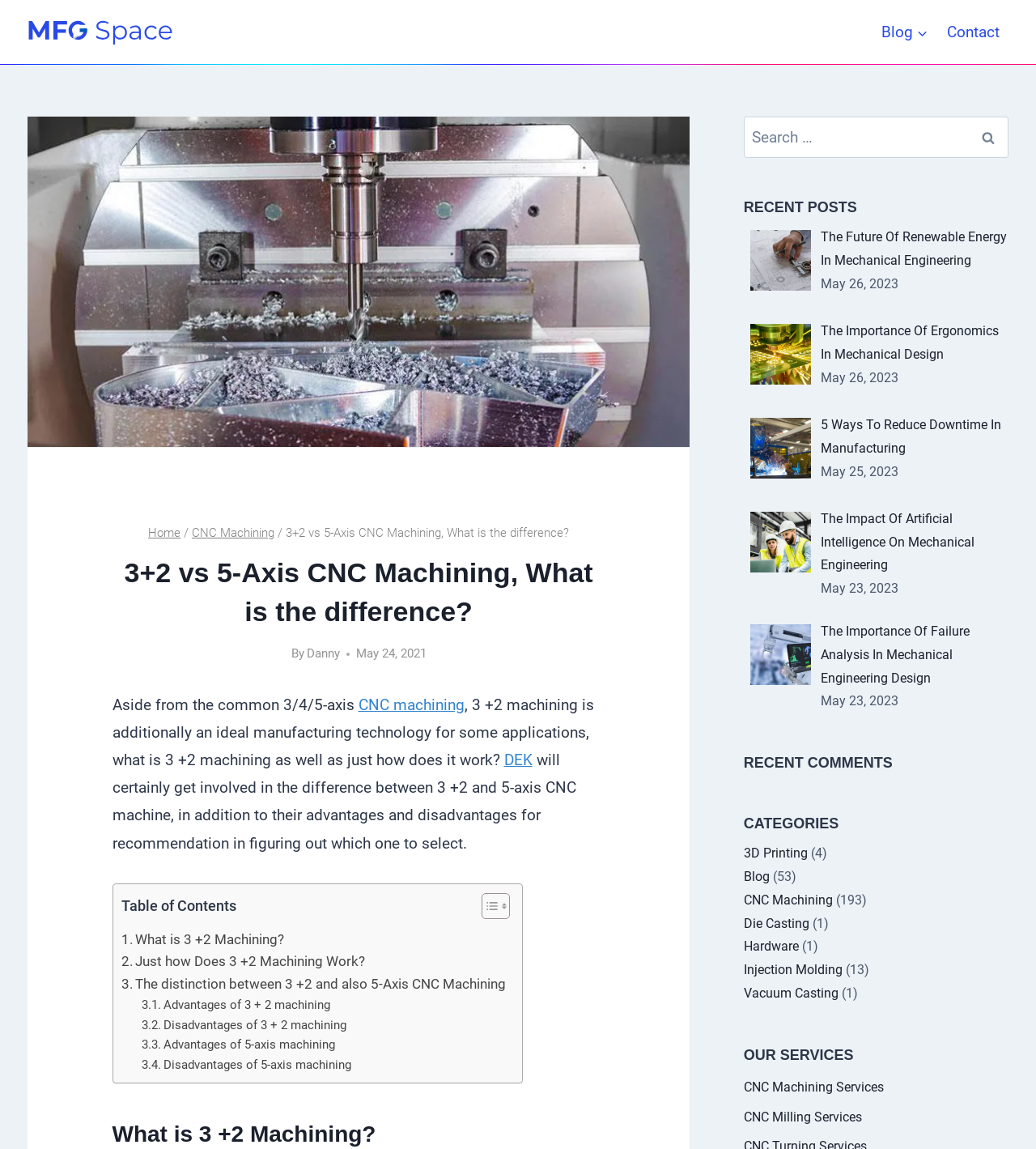Identify and provide the title of the webpage.

3+2 vs 5-Axis CNC Machining, What is the difference?